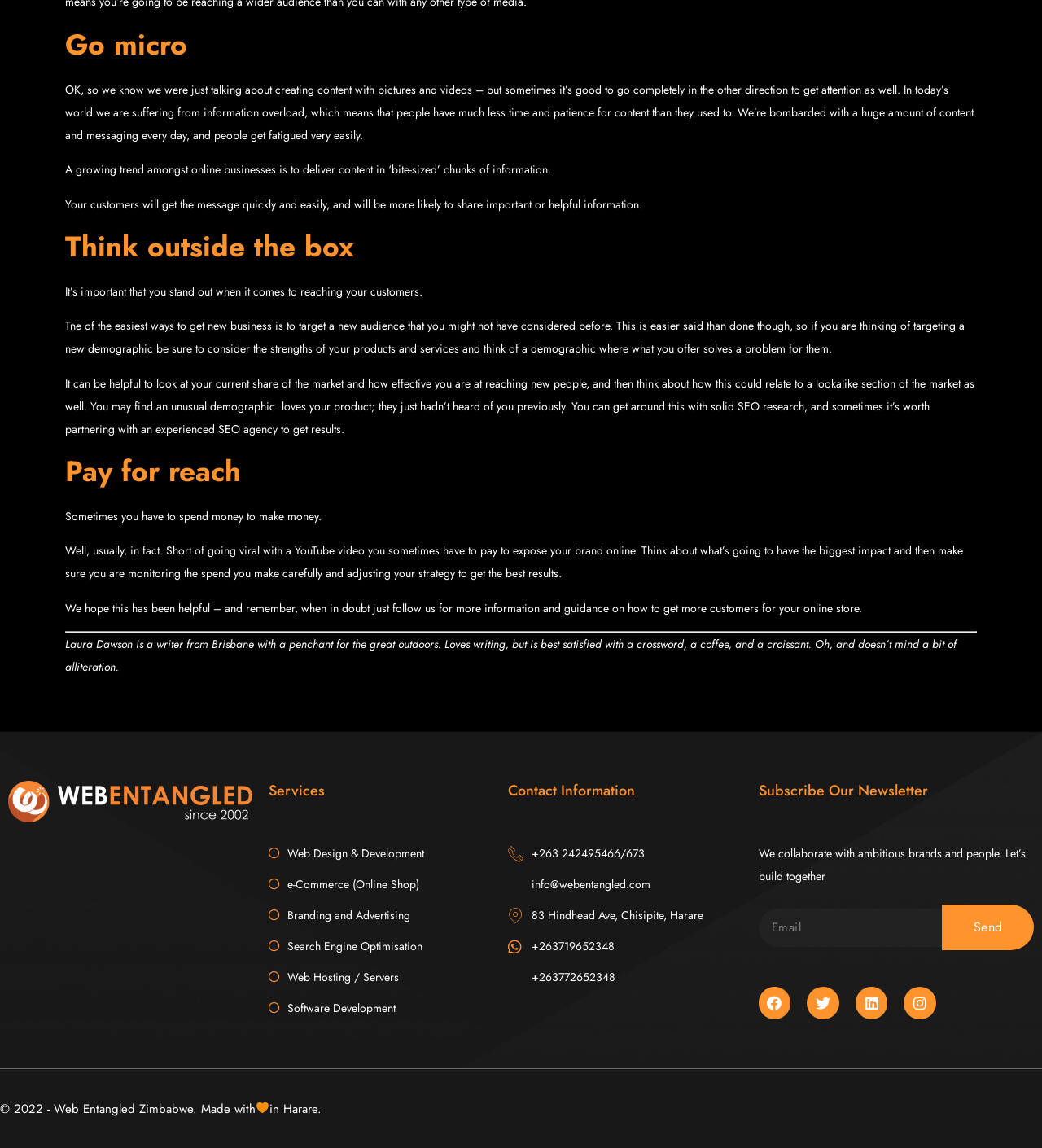What is the main service offered by Web Entangled?
Look at the image and provide a short answer using one word or a phrase.

Web design